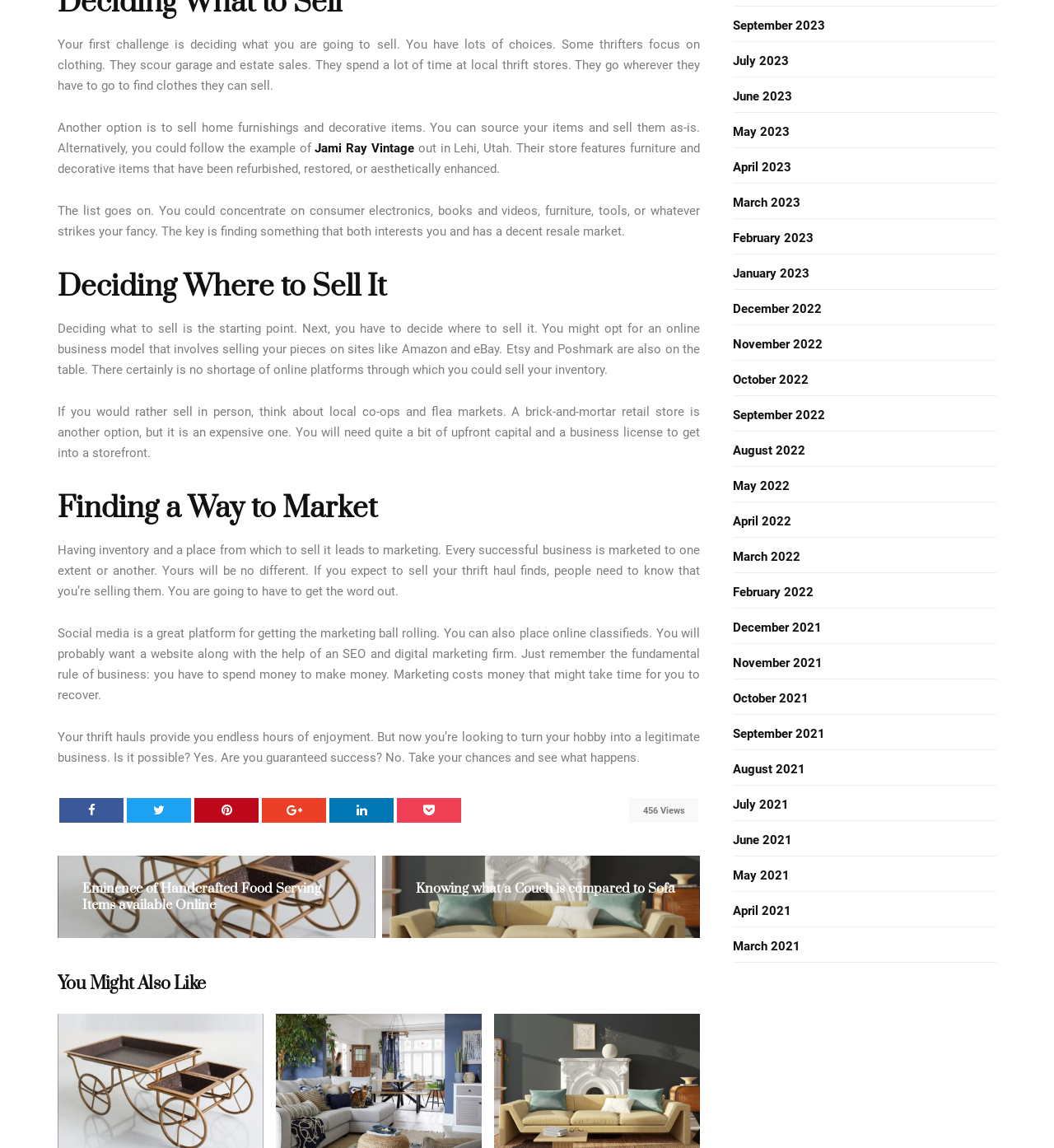Answer the following in one word or a short phrase: 
What is the first step in turning thrift hauls into a business?

Deciding what to sell